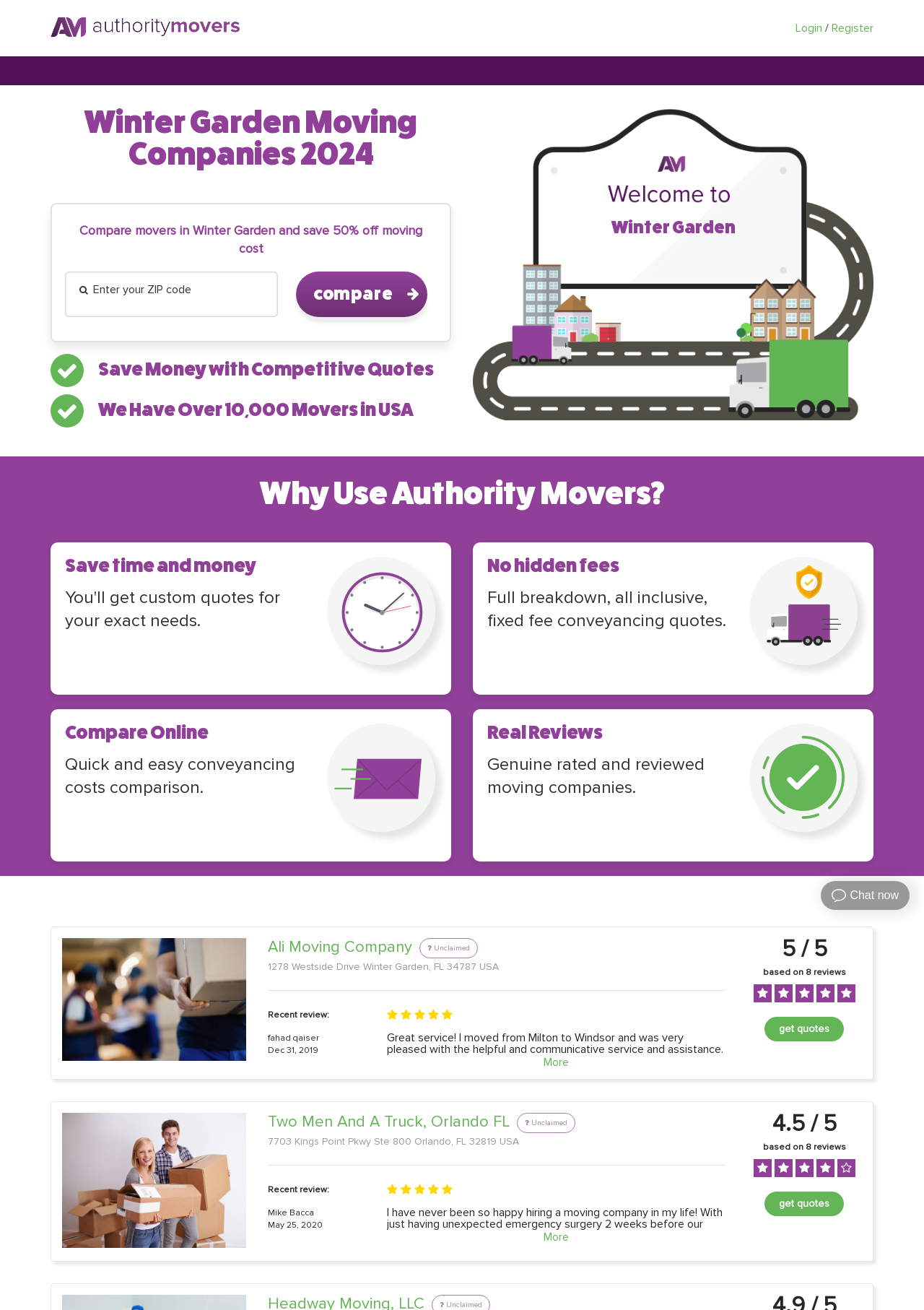Select the bounding box coordinates of the element I need to click to carry out the following instruction: "Get quotes from Two Men And A Truck, Orlando FL".

[0.827, 0.91, 0.913, 0.929]